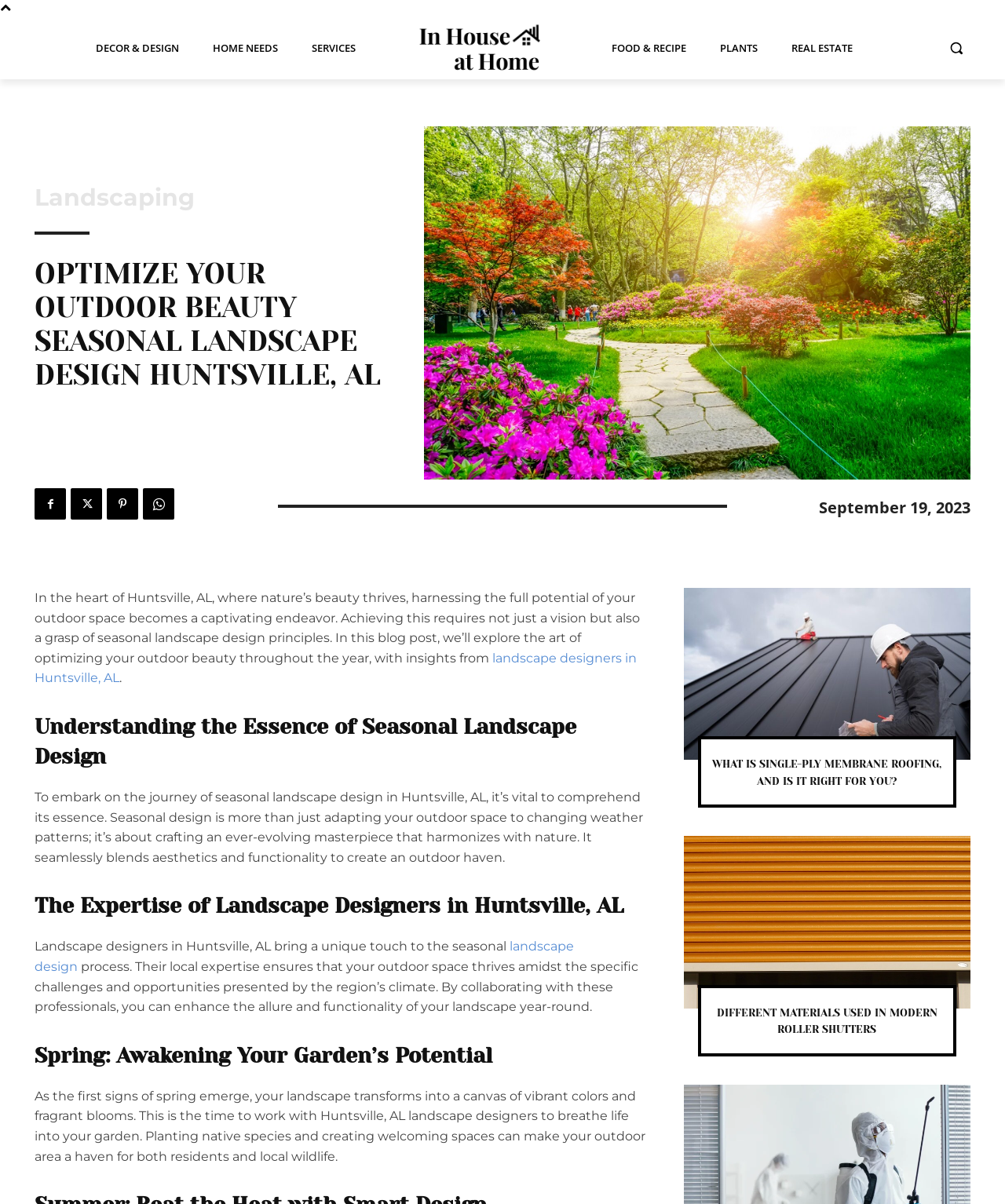Where are the landscape designers mentioned in the blog post located? Refer to the image and provide a one-word or short phrase answer.

Huntsville, AL